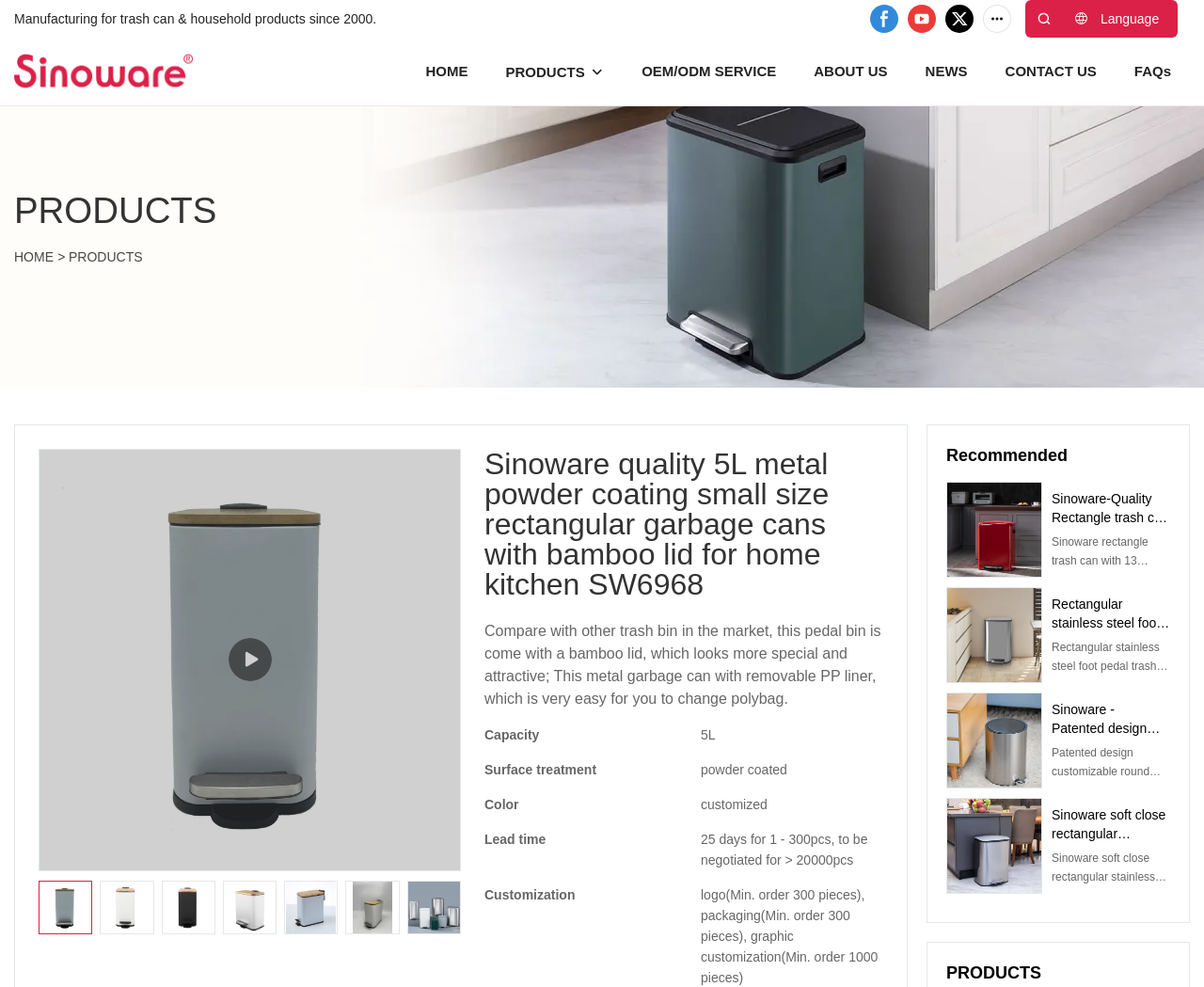Find the bounding box coordinates of the clickable region needed to perform the following instruction: "View the 'HOME' page". The coordinates should be provided as four float numbers between 0 and 1, i.e., [left, top, right, bottom].

[0.354, 0.06, 0.389, 0.084]